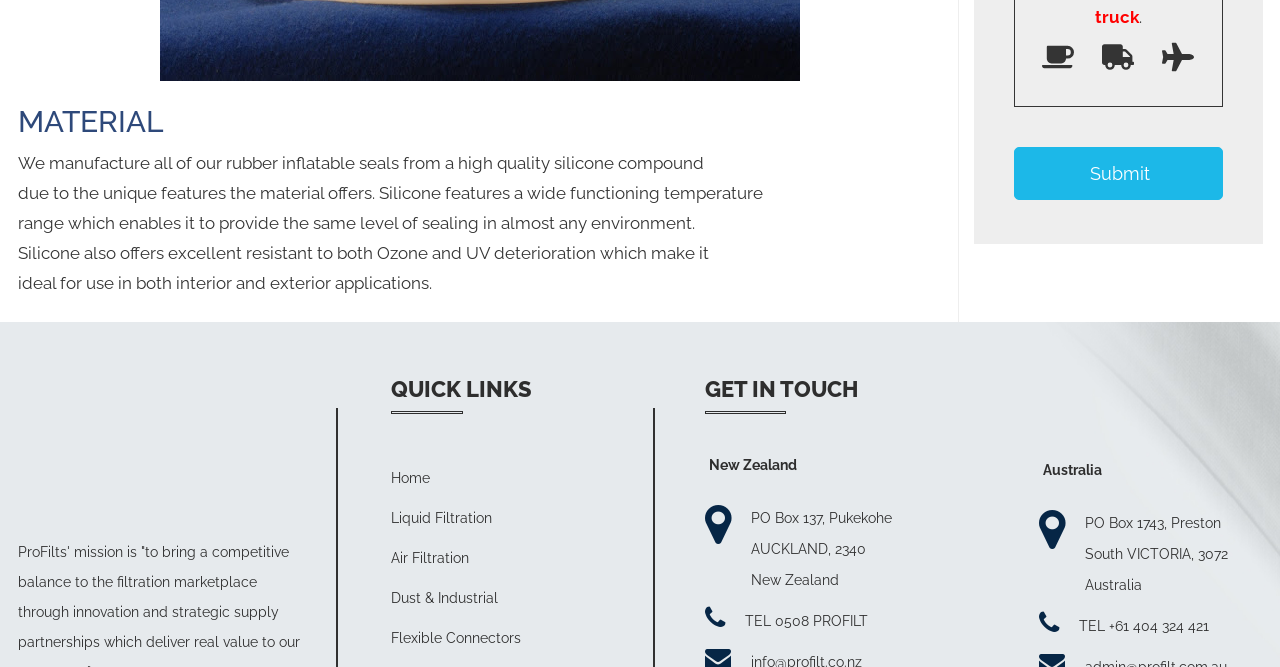What is the type of links listed under 'QUICK LINKS'?
Using the visual information, answer the question in a single word or phrase.

Navigation links